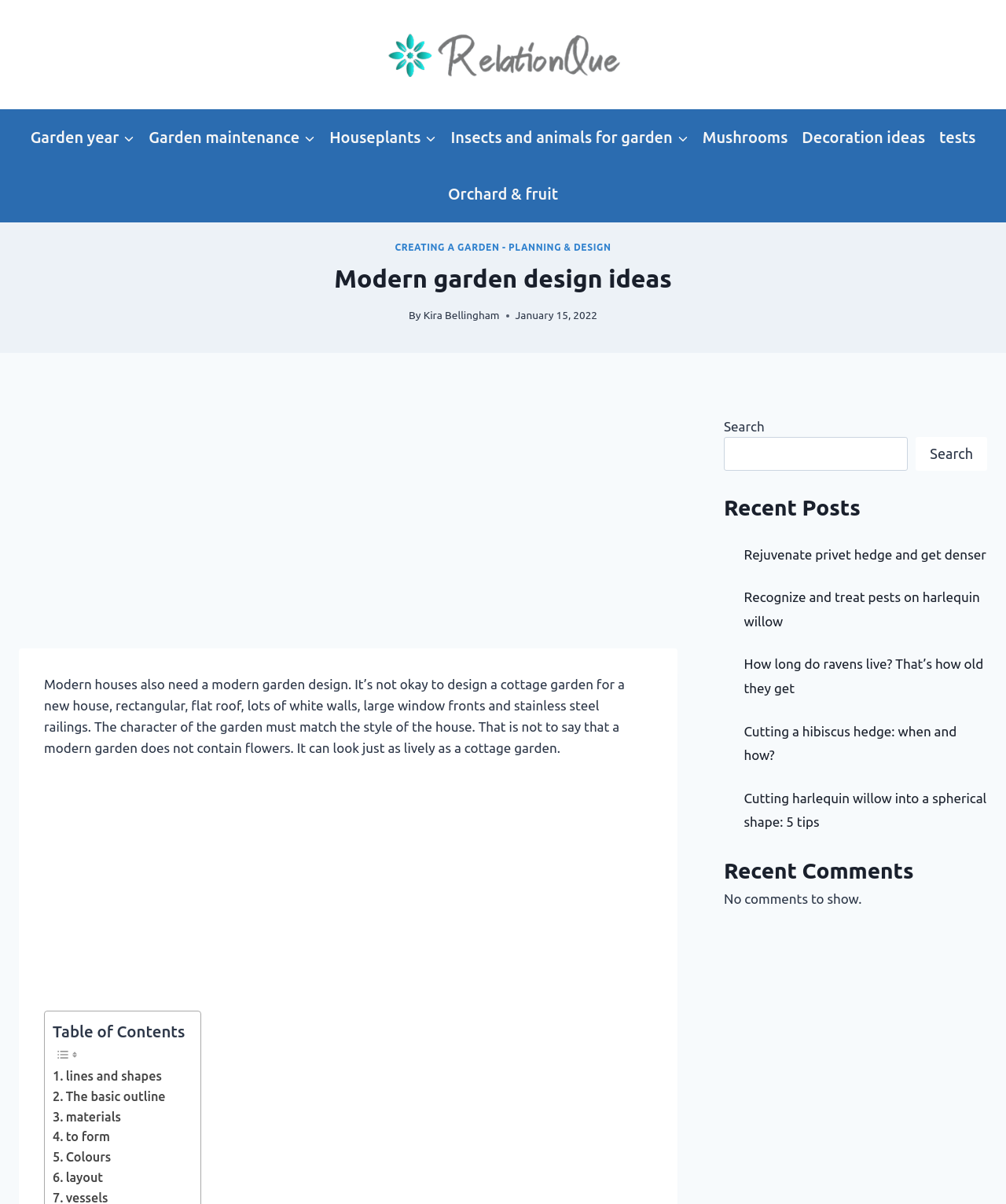What type of content is listed under 'Recent Posts'?
Using the image, respond with a single word or phrase.

Article links